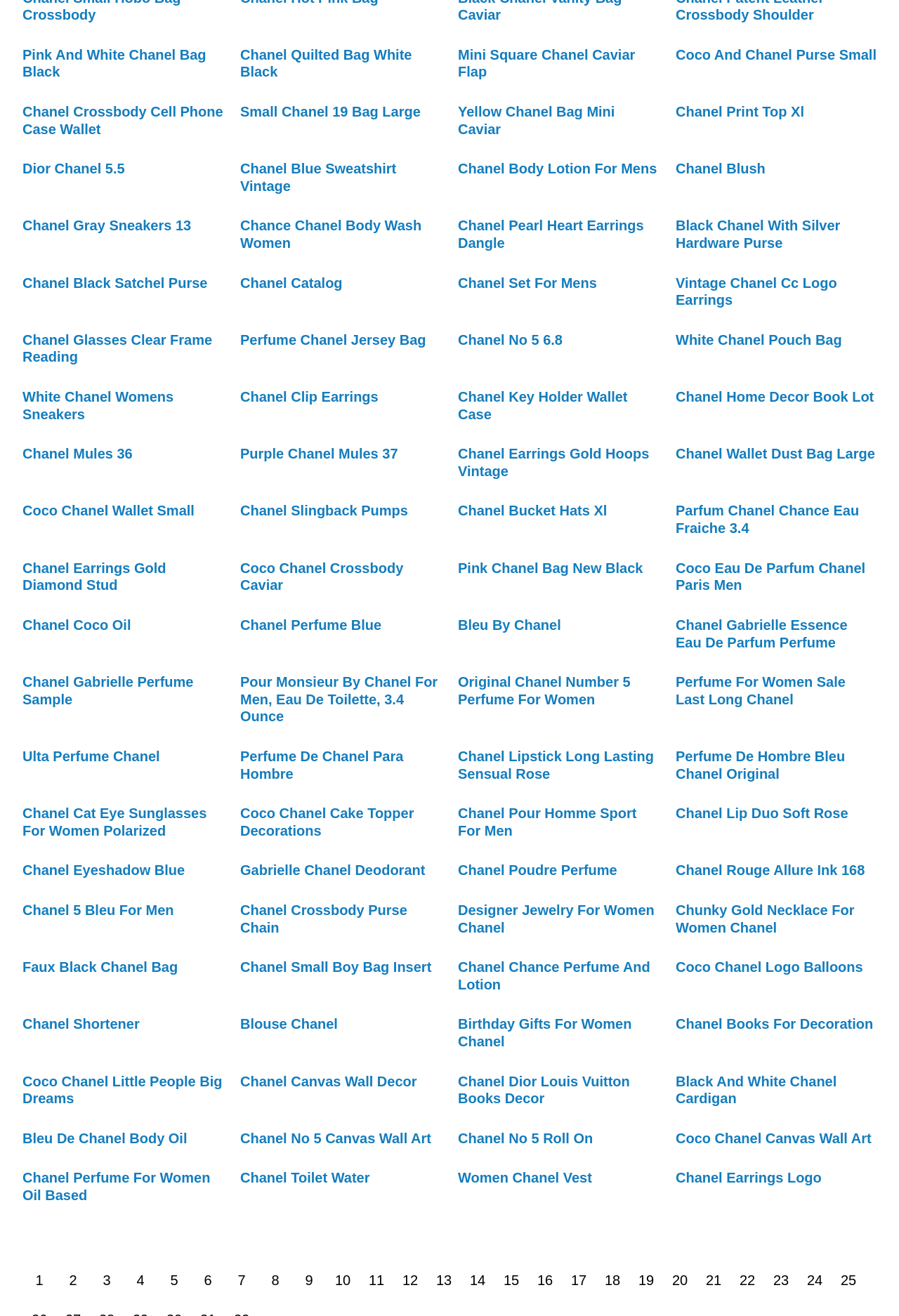Find the bounding box coordinates for the UI element whose description is: "24". The coordinates should be four float numbers between 0 and 1, in the format [left, top, right, bottom].

[0.888, 0.958, 0.925, 0.988]